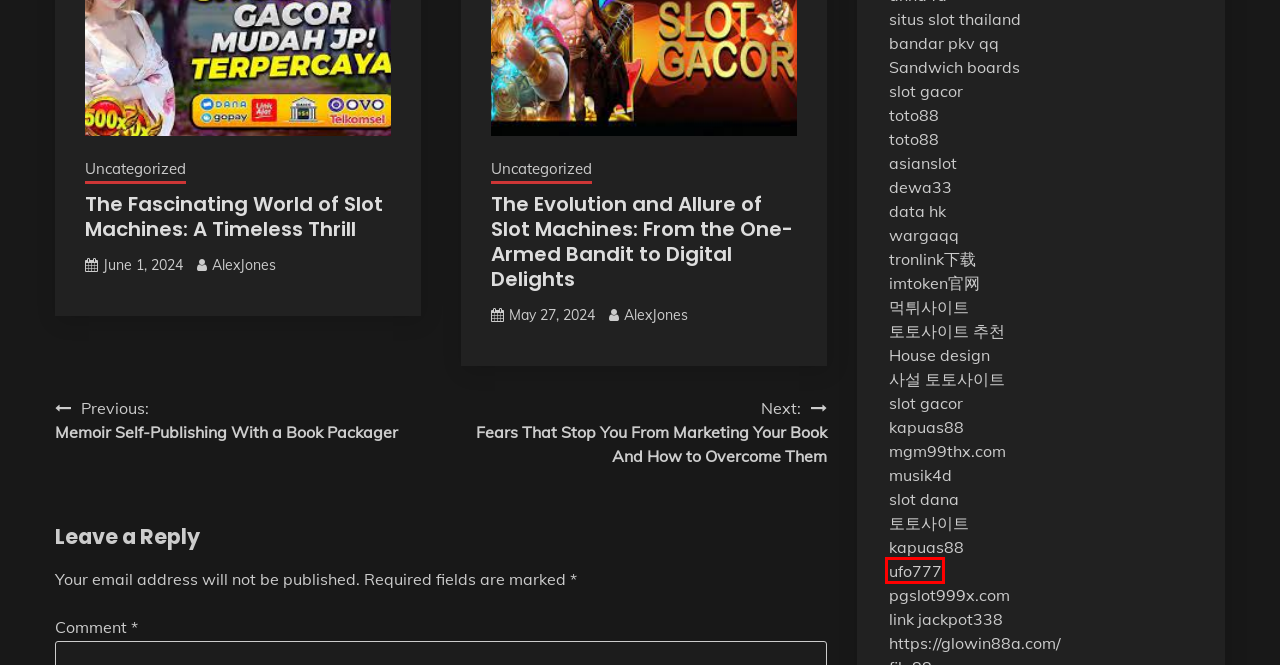Examine the screenshot of a webpage with a red bounding box around a UI element. Select the most accurate webpage description that corresponds to the new page after clicking the highlighted element. Here are the choices:
A. NEW! Sandwich Boards | A2, A1 and A0  | Indigo Displays
B. Tronlink钱包官网下载|Tronlink Pro|Tronlink wallet波场钱包
C. UFO777 ✈️ Agen Engine Mpoplay Rekomendasi Pilot Gemoy
D. GLOWIN88 : Situs Slot Online Pilihan Nomor 1 Indonesia
E. The Evolution and Allure of Slot Machines: From the One-Armed Bandit to Digital Delights - far-gate
F. TOTO88 Situs Aman Terpercaya
G. MUSIK4D | Situs Slot Online Paling Gacor No #1
H. Fears That Stop You From Marketing Your Book And How to Overcome Them - far-gate

C